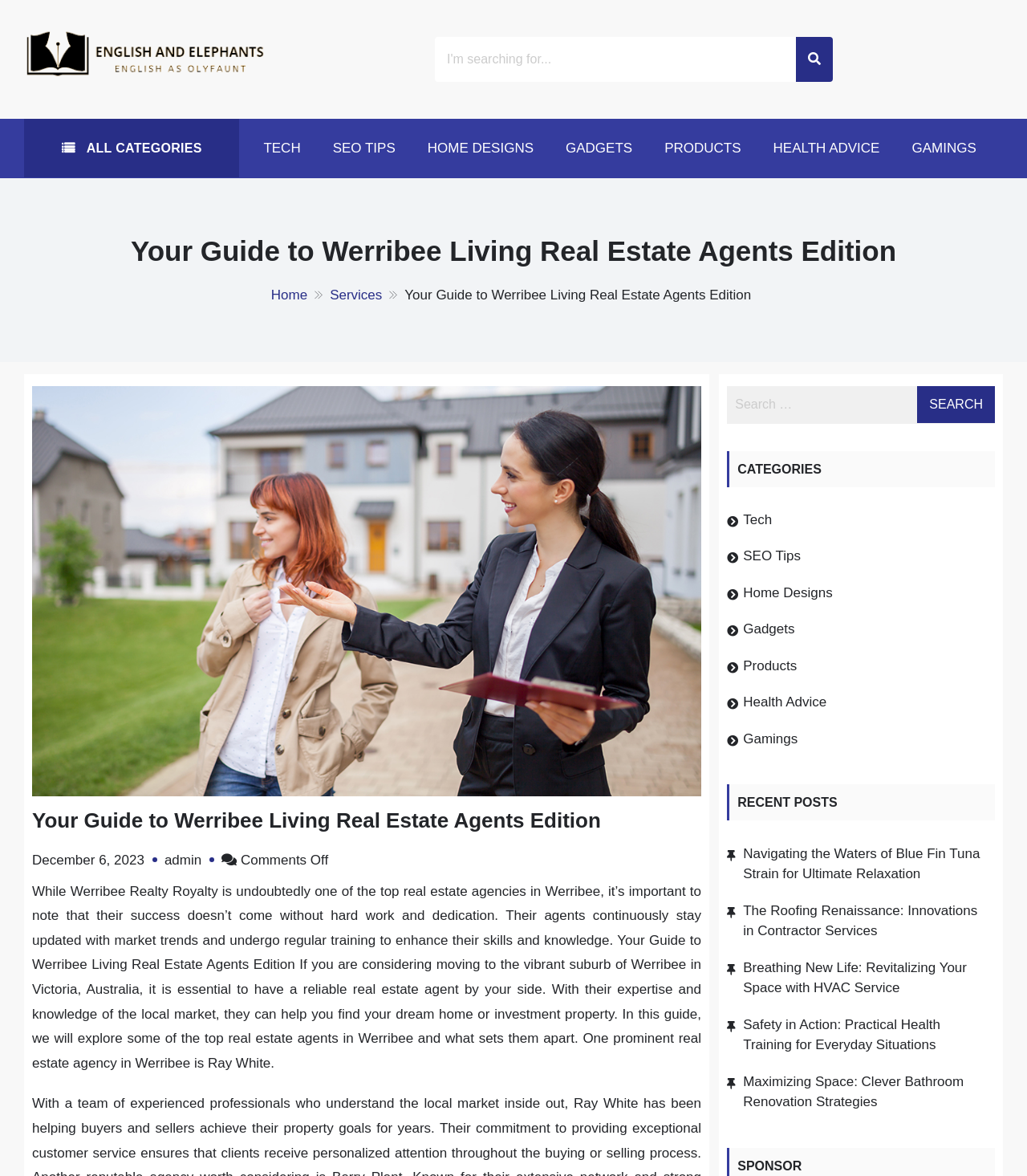Based on the element description "All Categories", predict the bounding box coordinates of the UI element.

[0.023, 0.101, 0.233, 0.151]